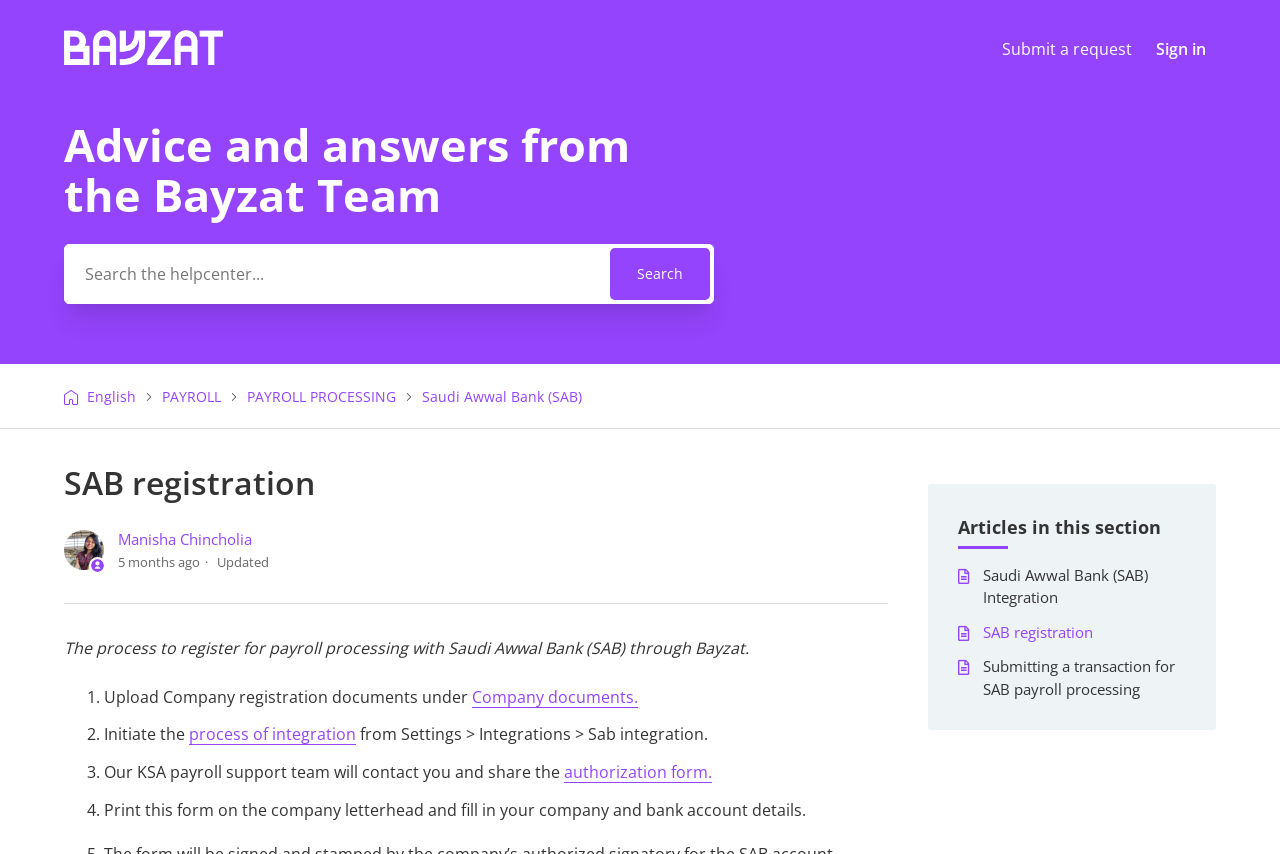Locate the bounding box coordinates for the element described below: "Saudi Awwal Bank (SAB) Integration". The coordinates must be four float values between 0 and 1, formatted as [left, top, right, bottom].

[0.768, 0.66, 0.927, 0.713]